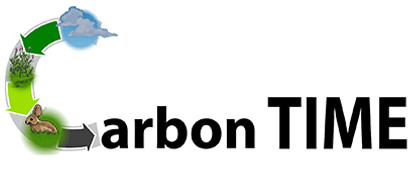Please respond to the question with a concise word or phrase:
What is represented by the rabbit in the logo?

living organisms